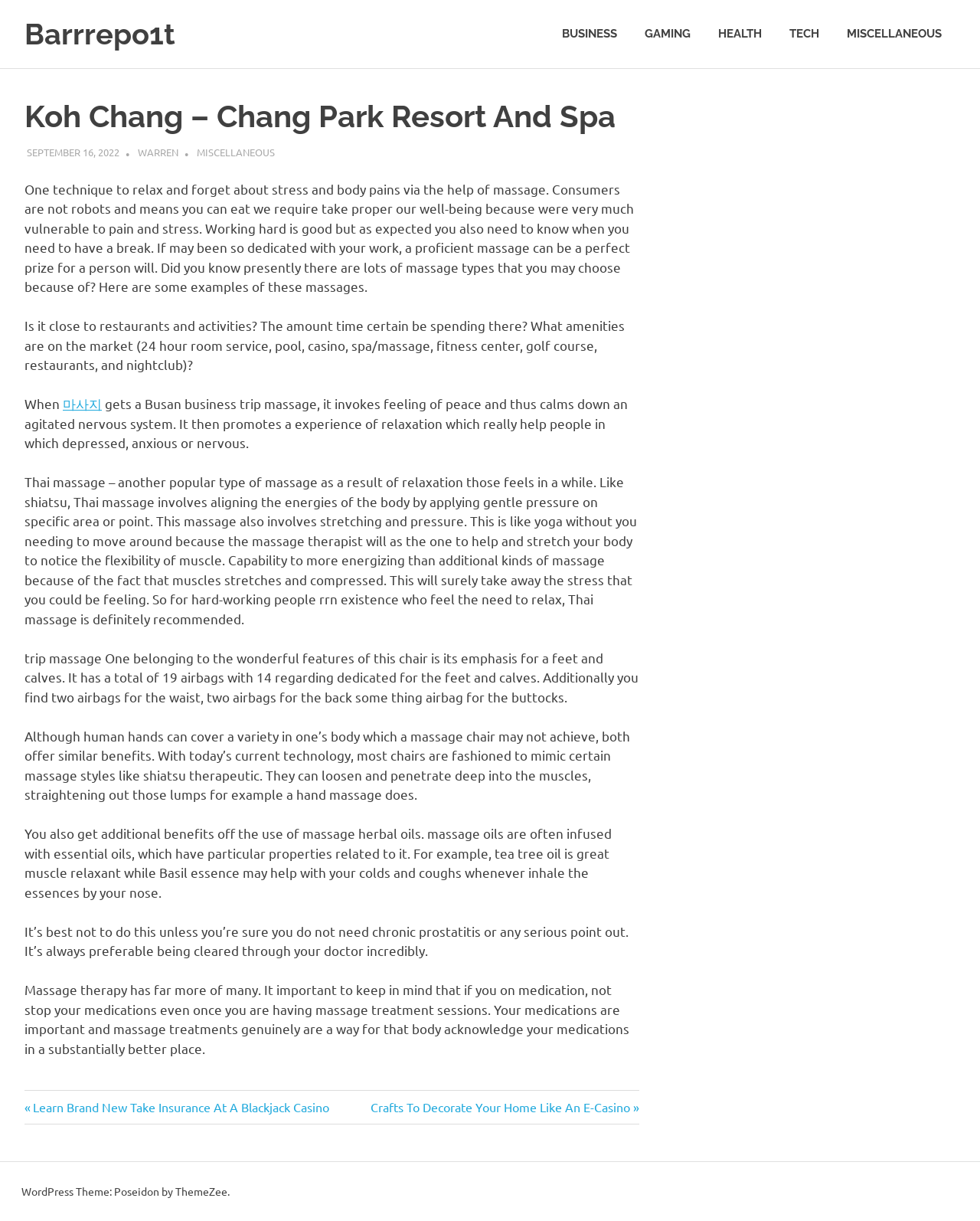Please identify the bounding box coordinates of the element on the webpage that should be clicked to follow this instruction: "Read the '3 Benefits Of Hiring Event Management Companies For Your Next Big Day' article". The bounding box coordinates should be given as four float numbers between 0 and 1, formatted as [left, top, right, bottom].

None